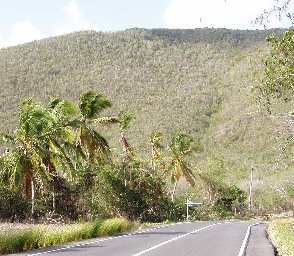Generate a detailed explanation of the scene depicted in the image.

This image captures a scenic view of a winding road bordered by lush greenery and tall palm trees, leading towards a picturesque hillside. The gentle incline of the hill is adorned with rich vegetation, creating a tranquil backdrop. The landscape suggests a tropical setting, likely on an island, where the natural beauty complements the serene atmosphere of the surroundings. This road seems inviting for travelers seeking to explore the area's natural charm, perhaps even leading towards a beach or other local attractions. Overall, the image evokes a sense of peace and adventure, ideal for those looking to escape into nature.